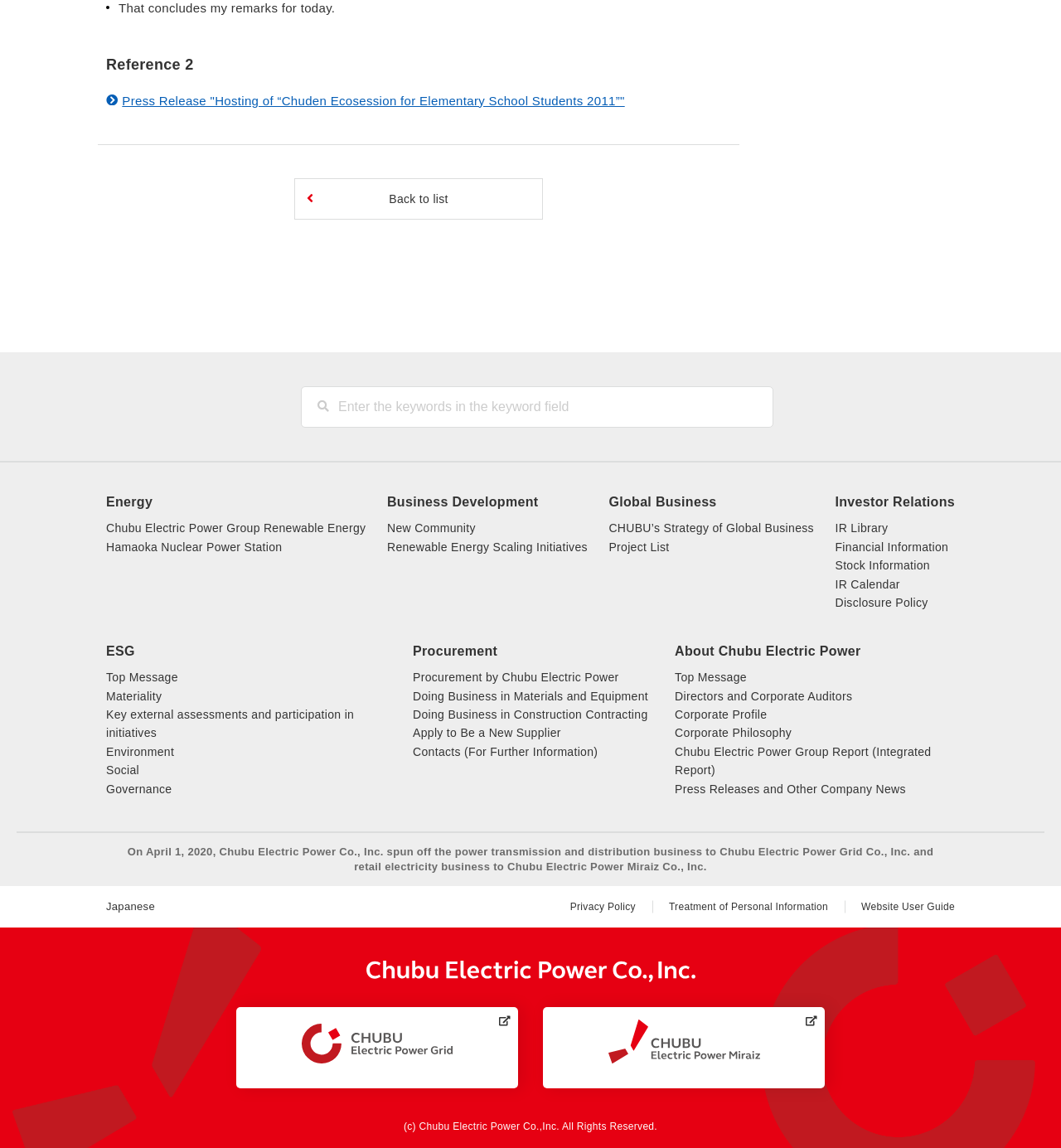Please provide a one-word or short phrase answer to the question:
What is the copyright information at the bottom of the webpage?

(c) Chubu Electric Power Co.,Inc. All Rights Reserved.